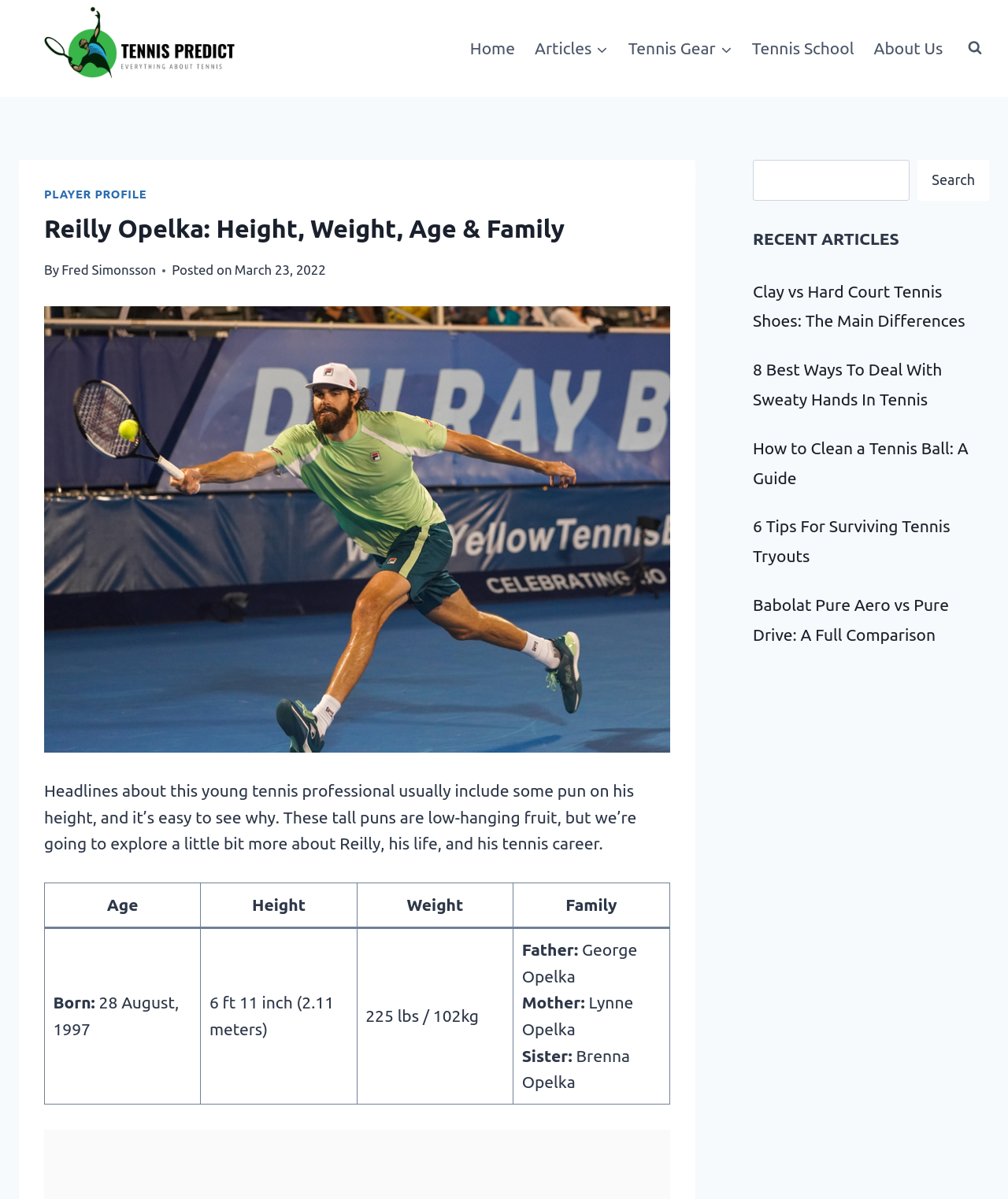Determine the main heading of the webpage and generate its text.

Reilly Opelka: Height, Weight, Age & Family